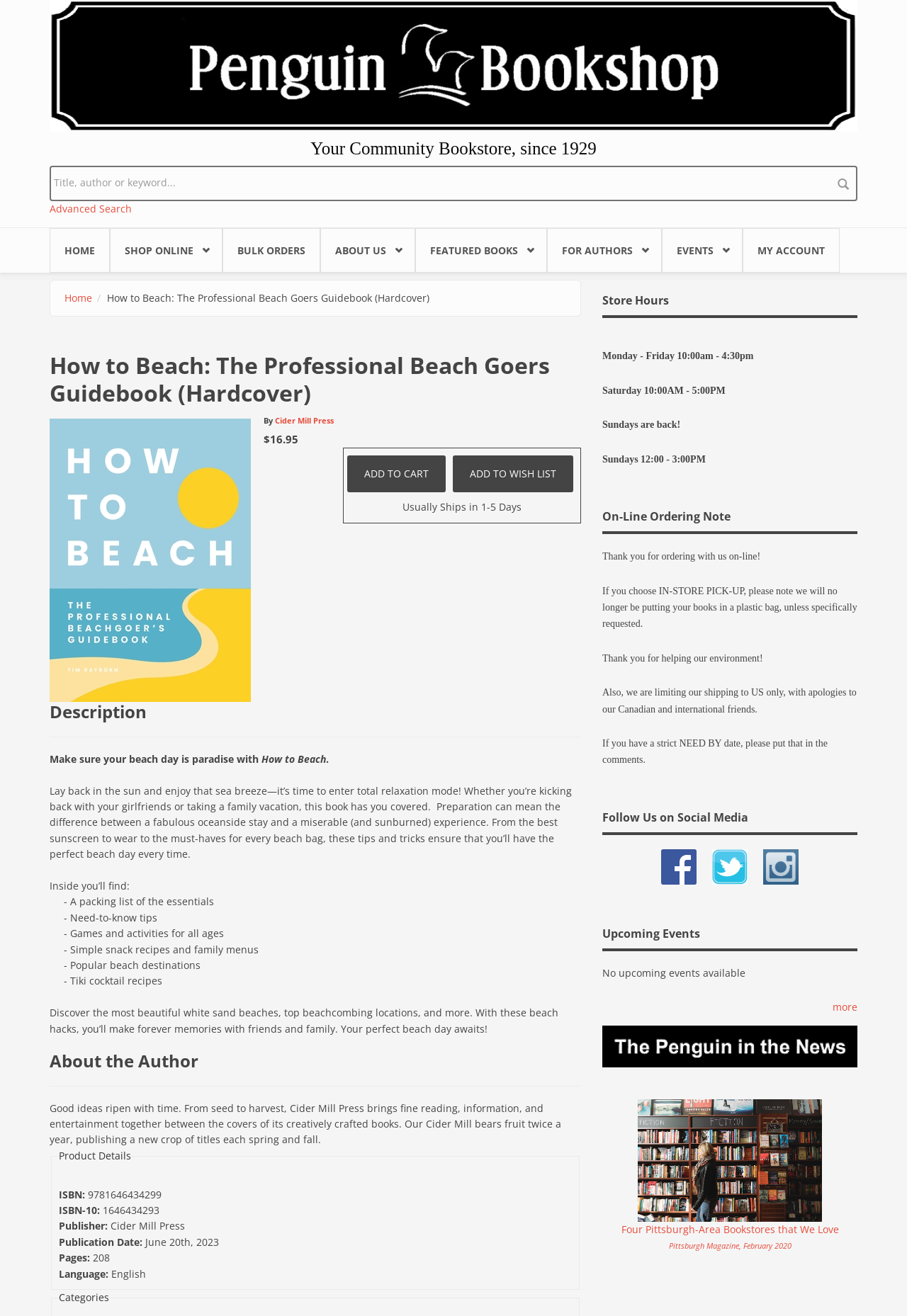Could you find the bounding box coordinates of the clickable area to complete this instruction: "Watch the Video Presentation"?

None